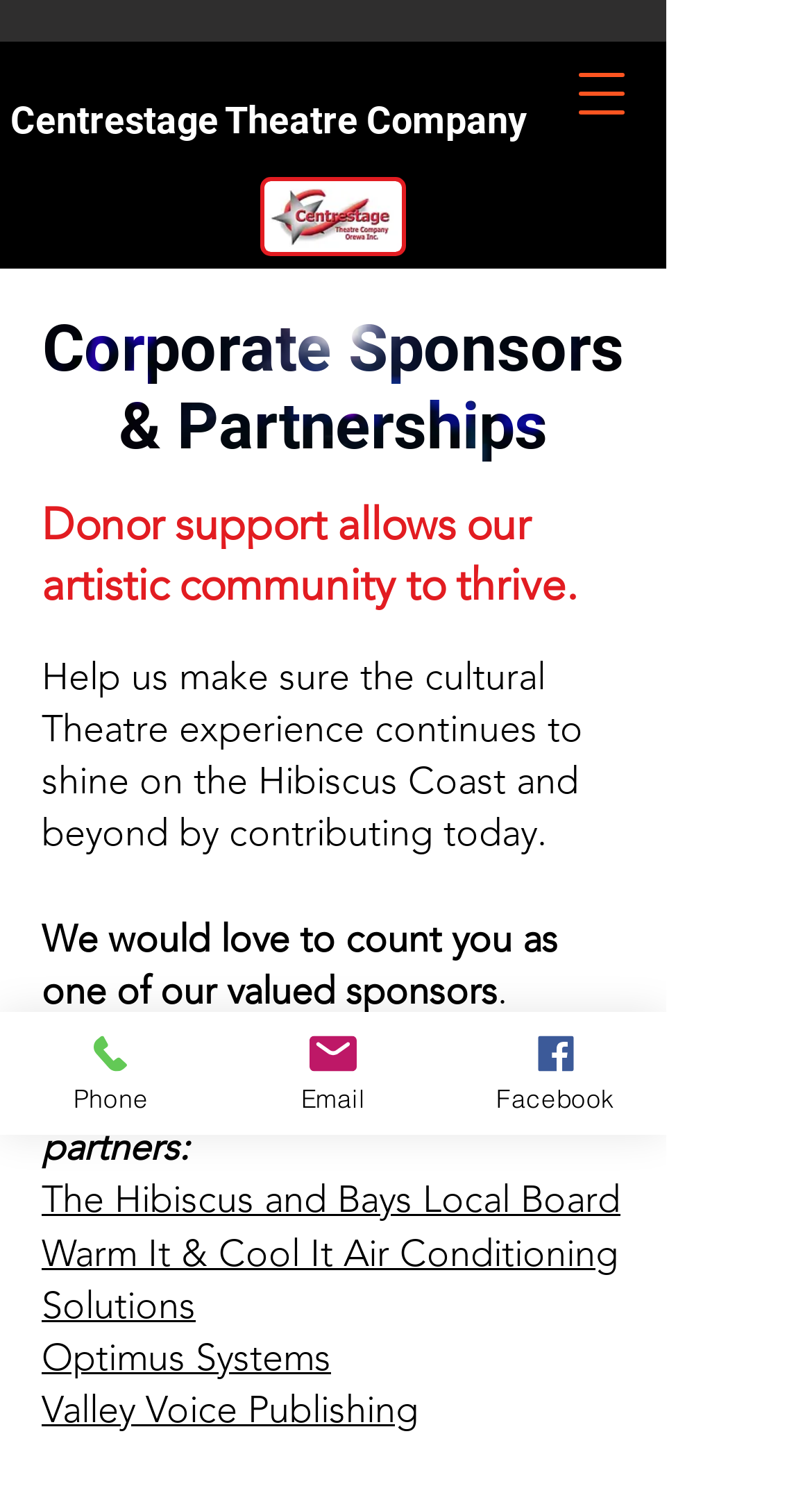Create a full and detailed caption for the entire webpage.

The webpage is about the funders and partners of Centrestage Theatre. At the top left, there is a button to open the navigation menu. Next to it, there is a link to the Centrestage Theatre Company. Below these elements, there is a logo image of Centrestage Theatre.

The main content of the page is divided into sections. The first section has a heading "Corporate Sponsors & Partnerships" with an SVG icon next to it. Below the heading, there is a paragraph of text explaining the importance of donor support for the artistic community. This is followed by another paragraph of text describing how contributions can help the cultural theatre experience continue to thrive.

The next section lists the current partners, with links to their respective websites. These partners include The Hibiscus and Bays Local Board, Warm It & Cool It Air Conditioning Solutions, Optimus Systems, and Valley Voice Publishing.

At the bottom of the page, there are three links to contact the theatre: Phone, Email, and Facebook. Each link has an accompanying image. The Phone and Email links are positioned on the left side, while the Facebook link is on the right side.